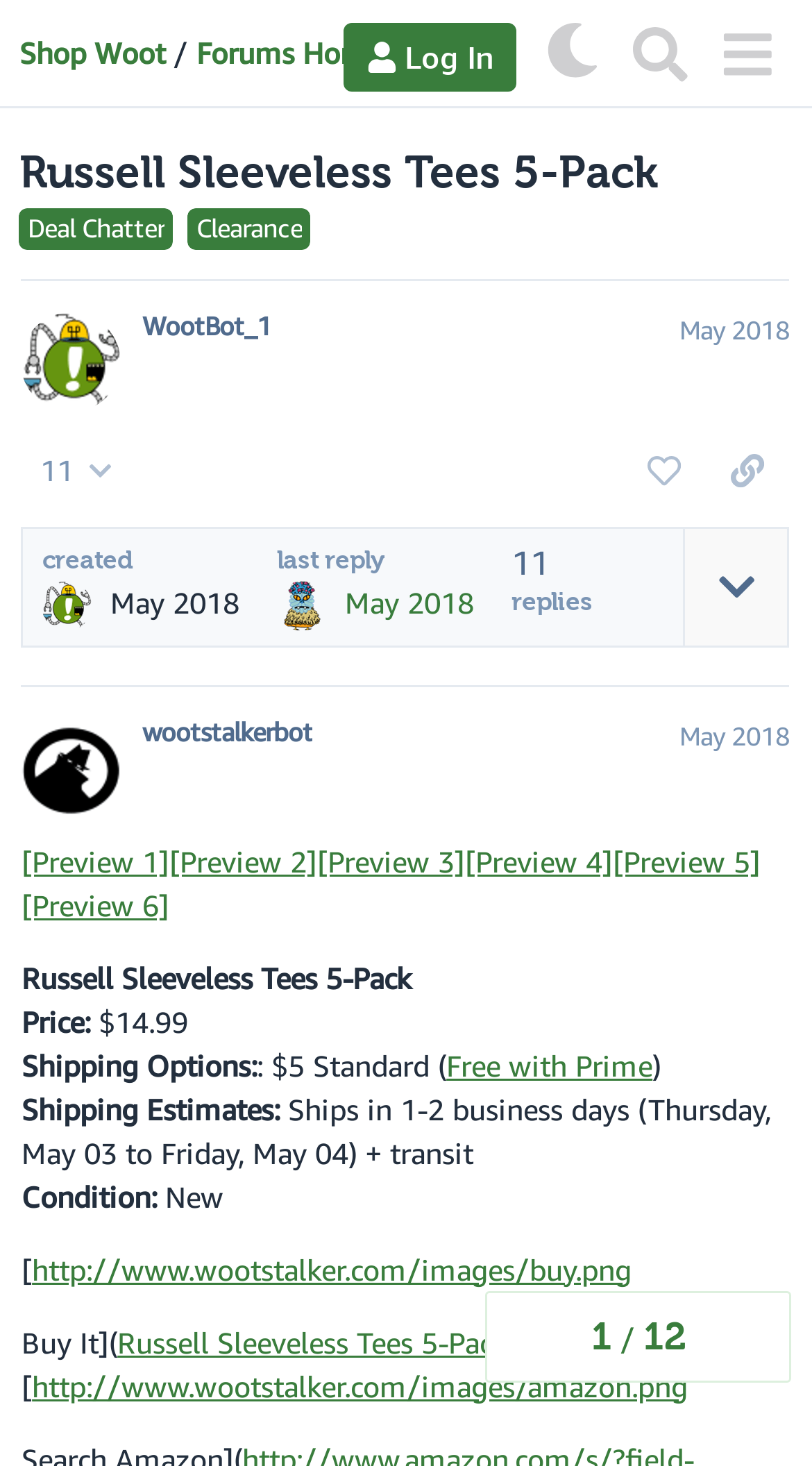Pinpoint the bounding box coordinates of the clickable element needed to complete the instruction: "Search for something". The coordinates should be provided as four float numbers between 0 and 1: [left, top, right, bottom].

[0.757, 0.006, 0.867, 0.067]